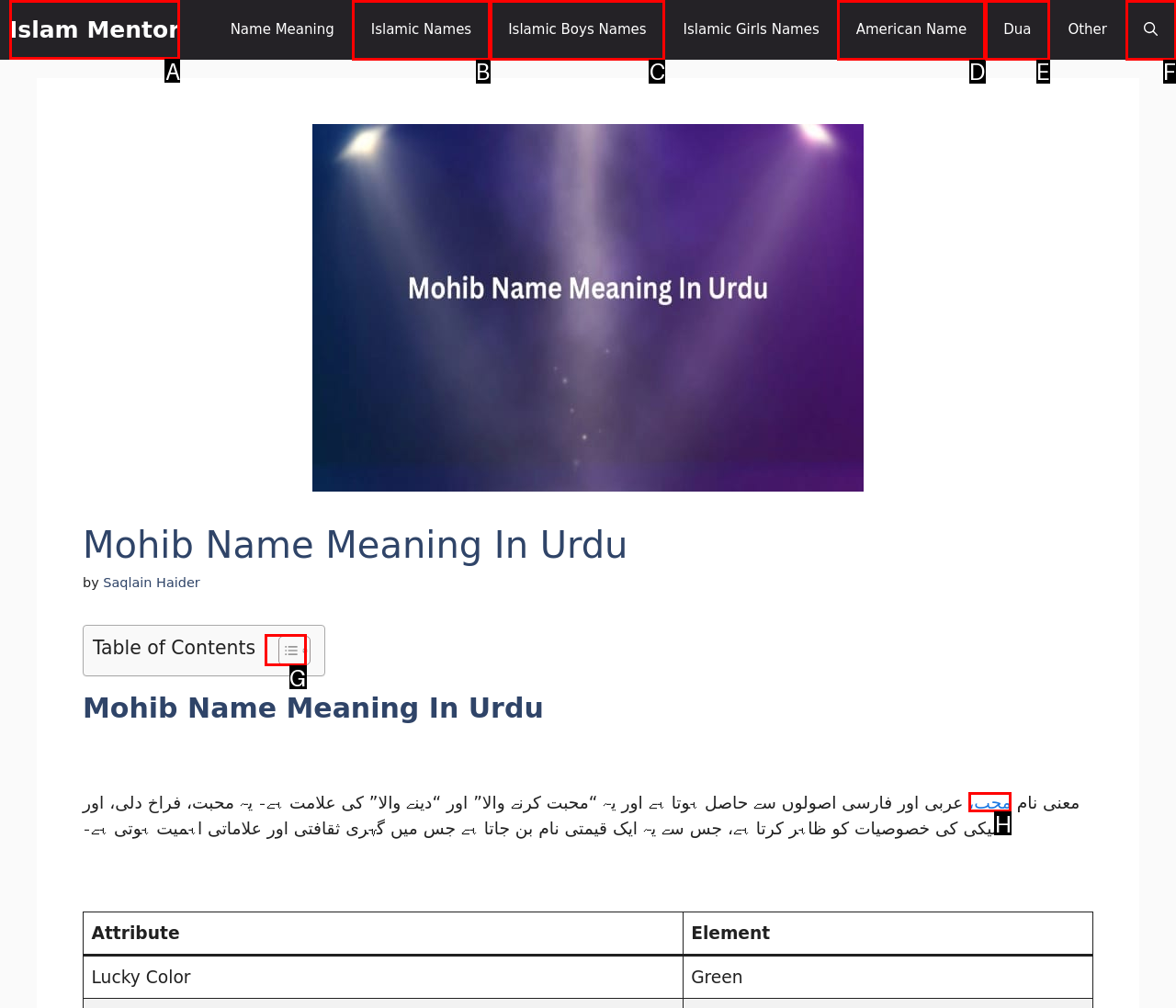From the available options, which lettered element should I click to complete this task: Click on the 'Islam Mentor' link?

A